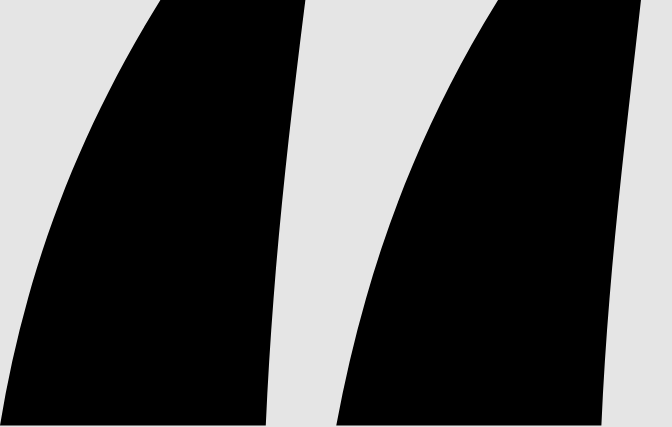What is the context of the discussion surrounding Barnaby Joyce?
Provide a concise answer using a single word or phrase based on the image.

Recent events and controversies